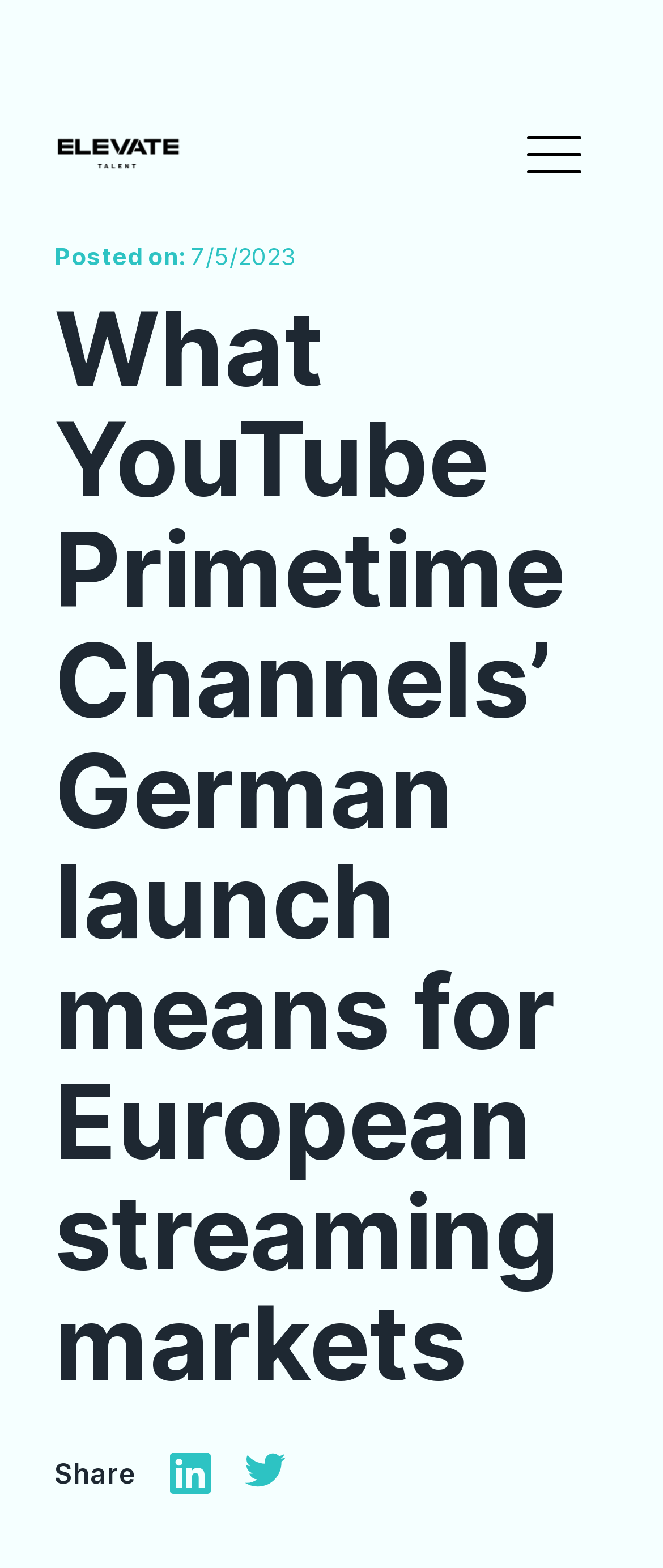Extract the bounding box coordinates for the HTML element that matches this description: "parent_node: Share". The coordinates should be four float numbers between 0 and 1, i.e., [left, top, right, bottom].

[0.369, 0.927, 0.431, 0.953]